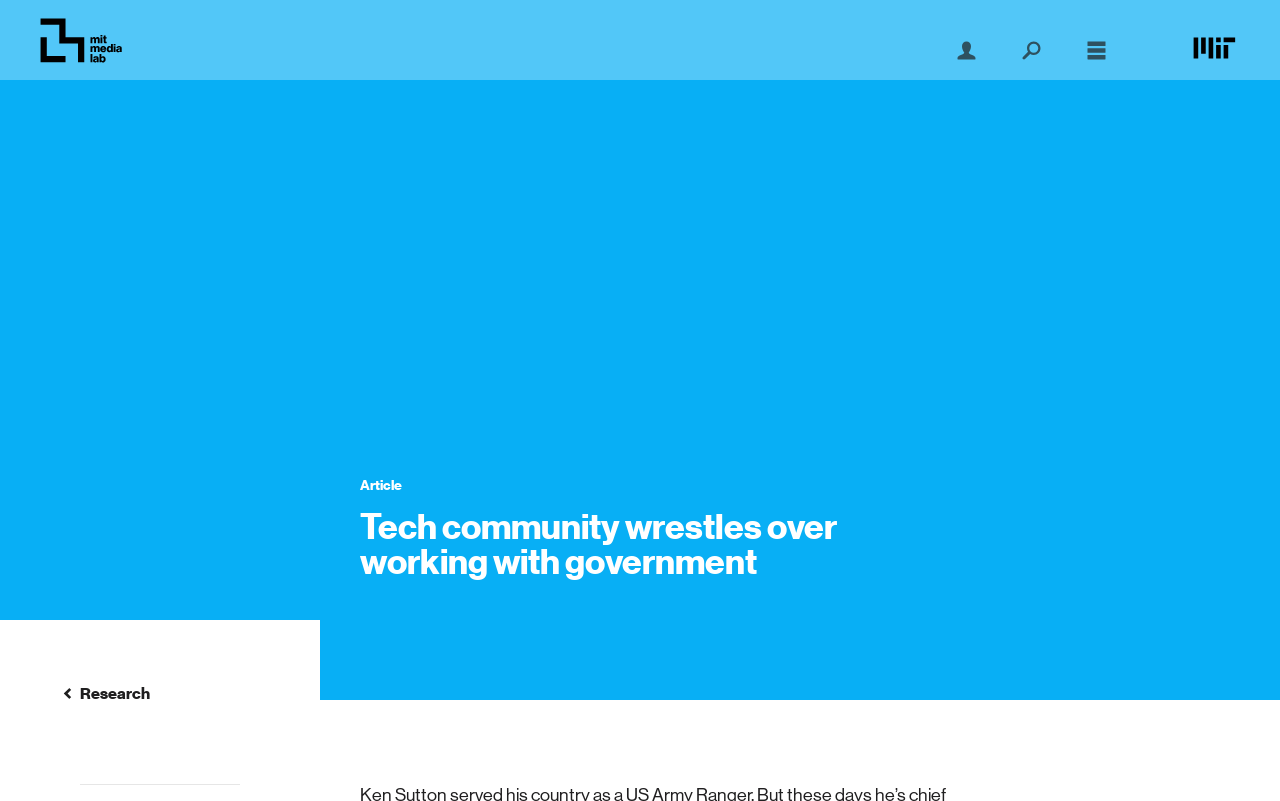What is the purpose of the link 'Search'?
Look at the screenshot and respond with a single word or phrase.

To search